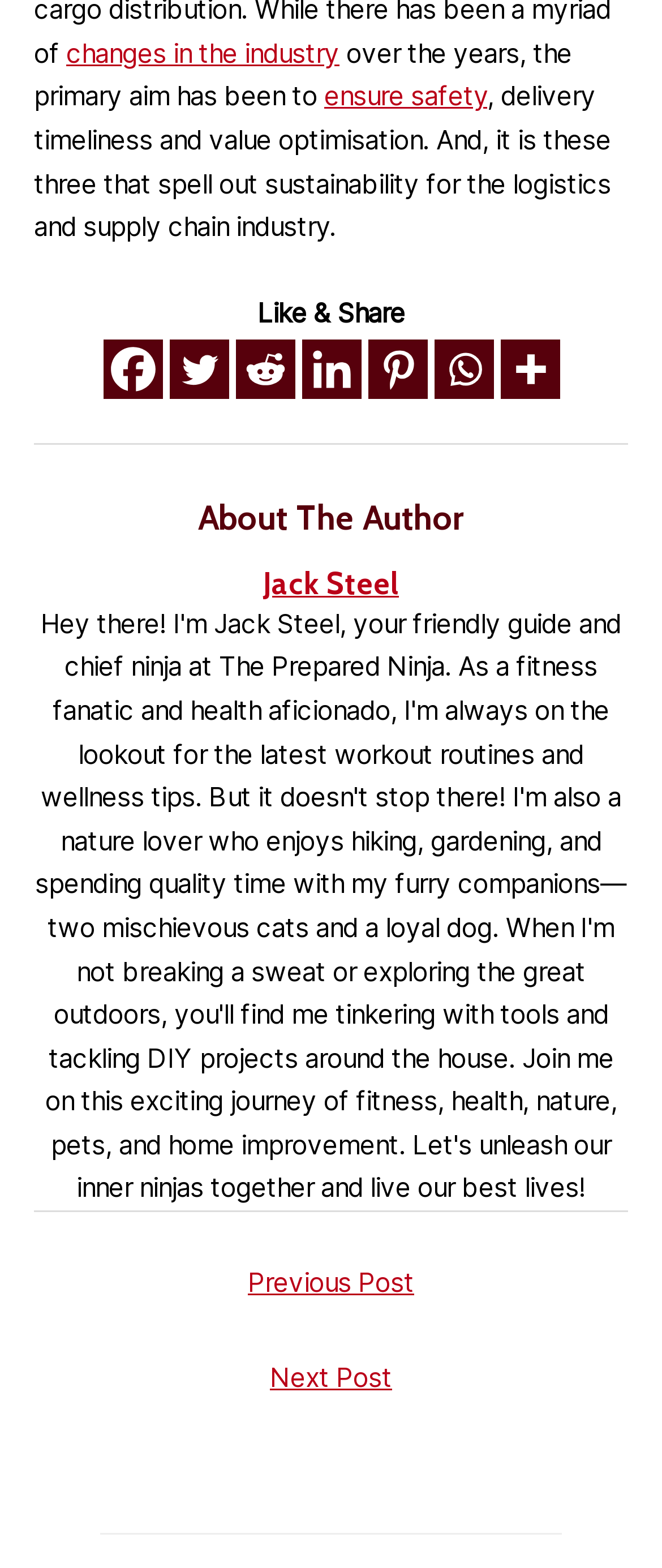Please find the bounding box coordinates of the element that must be clicked to perform the given instruction: "Share on Facebook". The coordinates should be four float numbers from 0 to 1, i.e., [left, top, right, bottom].

[0.155, 0.217, 0.245, 0.255]